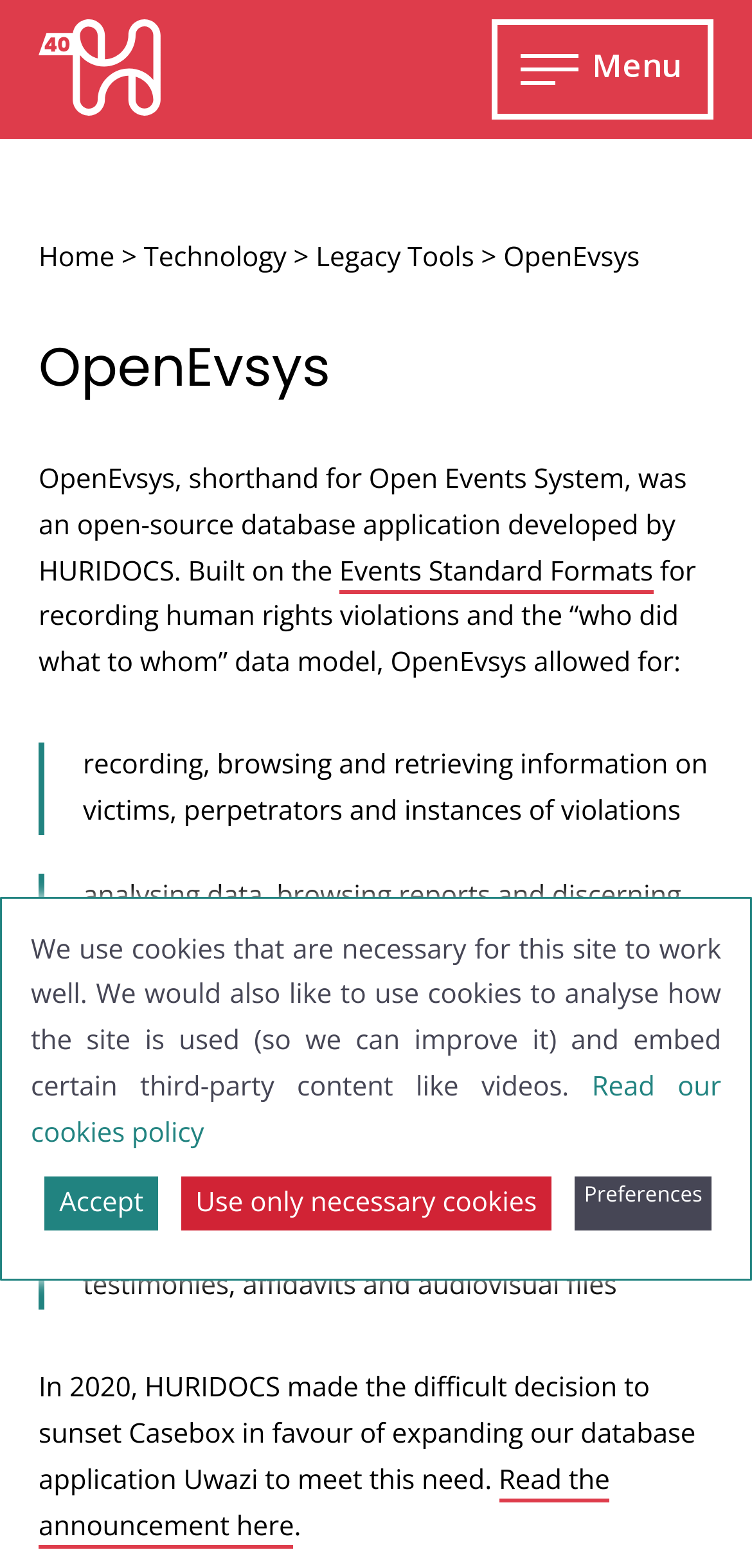Could you find the bounding box coordinates of the clickable area to complete this instruction: "Click the 'Legacy Tools' link"?

[0.42, 0.153, 0.631, 0.177]